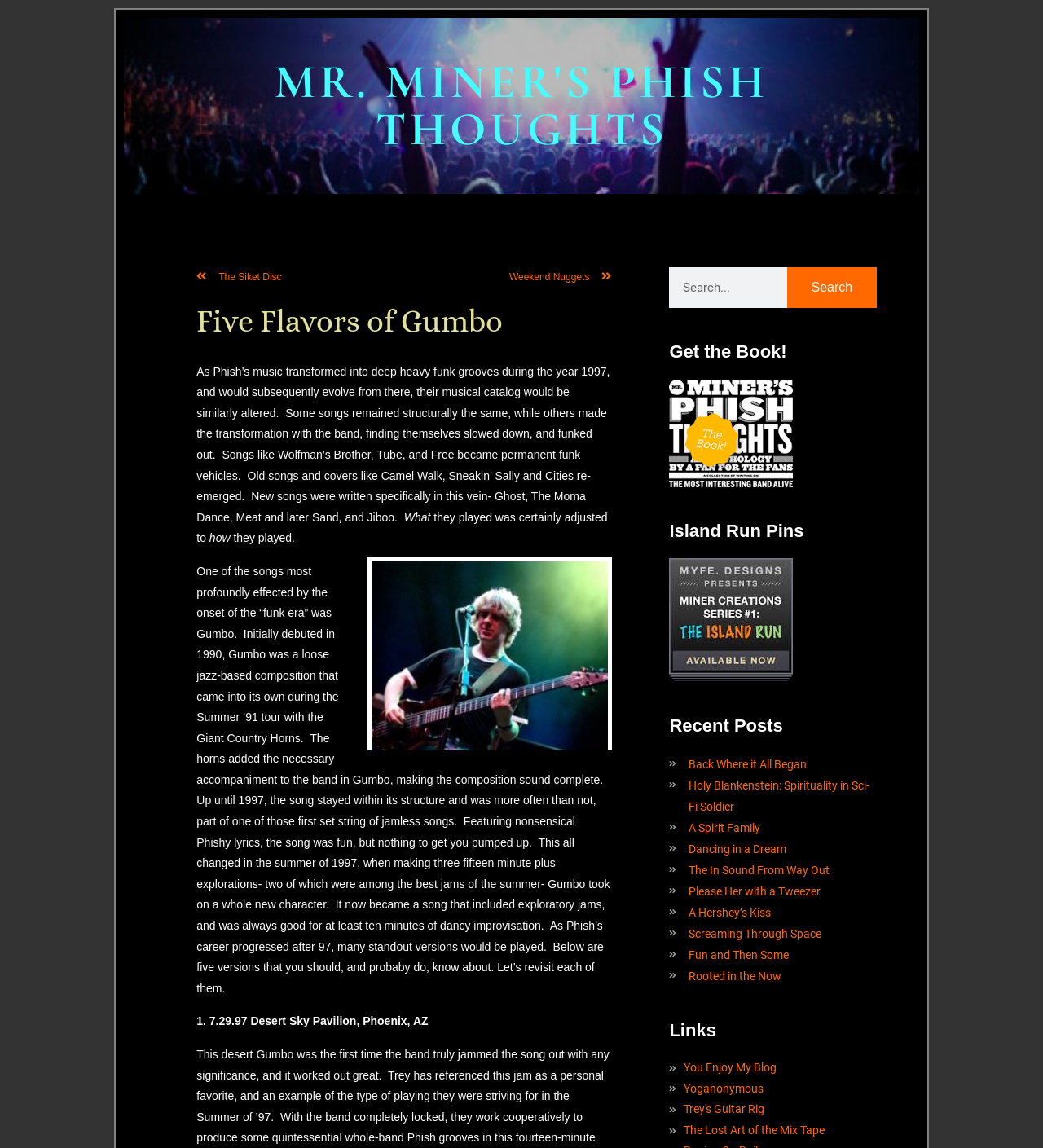Find the bounding box coordinates of the clickable element required to execute the following instruction: "Click on the 'Prev The Siket Disc' link". Provide the coordinates as four float numbers between 0 and 1, i.e., [left, top, right, bottom].

[0.188, 0.233, 0.387, 0.251]